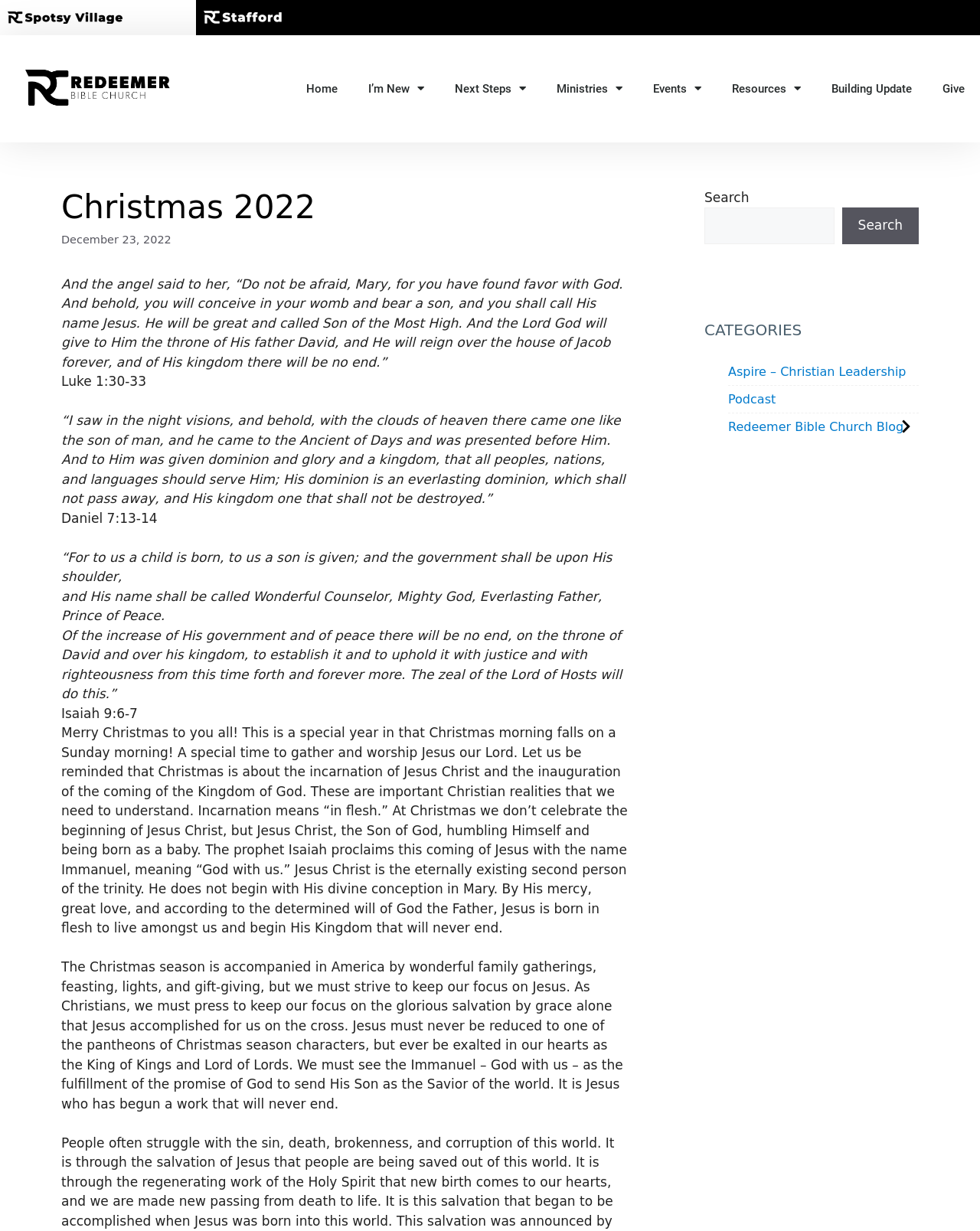Please identify the bounding box coordinates of the element on the webpage that should be clicked to follow this instruction: "Click the 'Home' link". The bounding box coordinates should be given as four float numbers between 0 and 1, formatted as [left, top, right, bottom].

[0.297, 0.028, 0.36, 0.115]